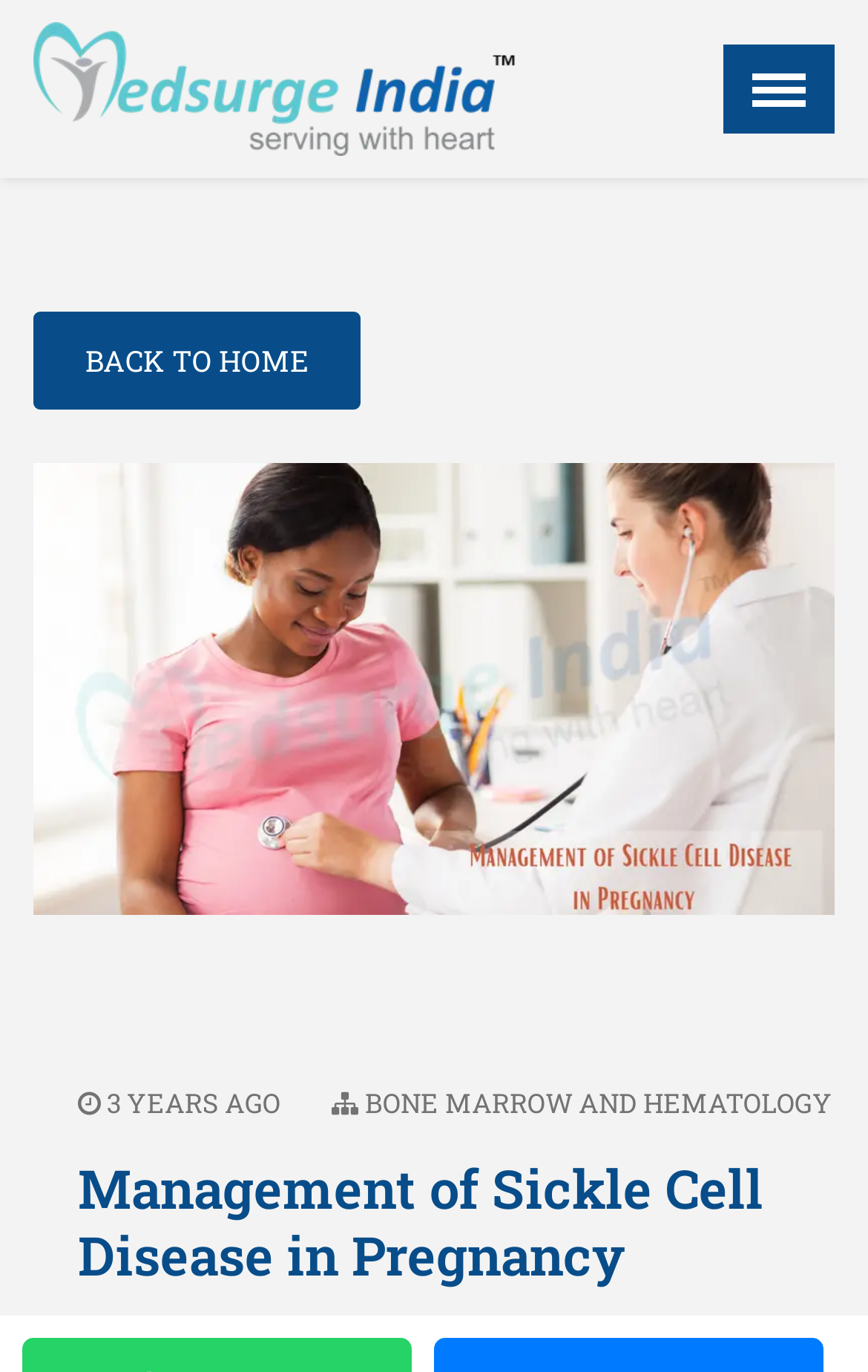Extract the bounding box for the UI element that matches this description: "Contact Us".

[0.308, 0.74, 0.521, 0.774]